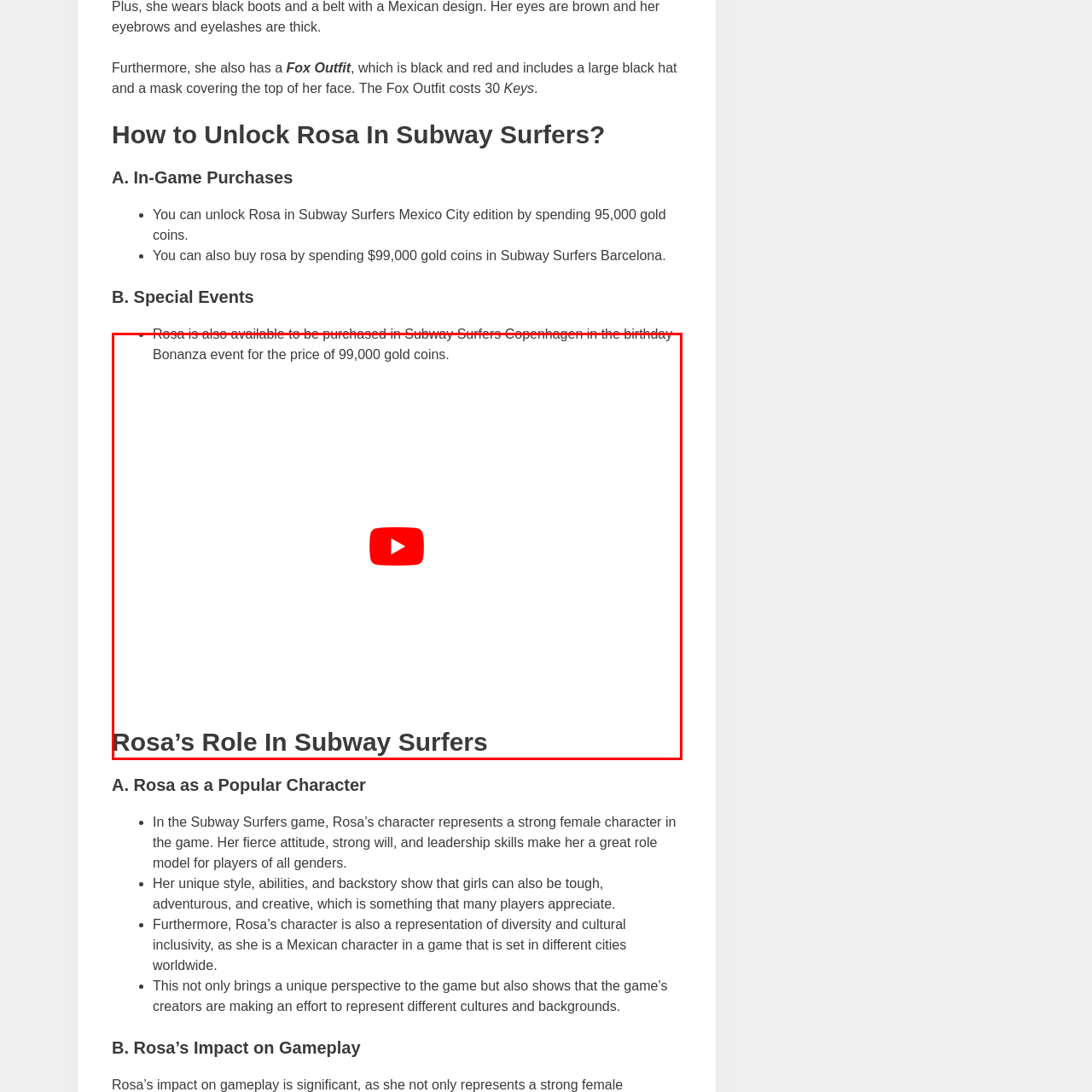Analyze the content inside the red-marked area, What is Rosa's role in Subway Surfers? Answer using only one word or a concise phrase.

Strong female character